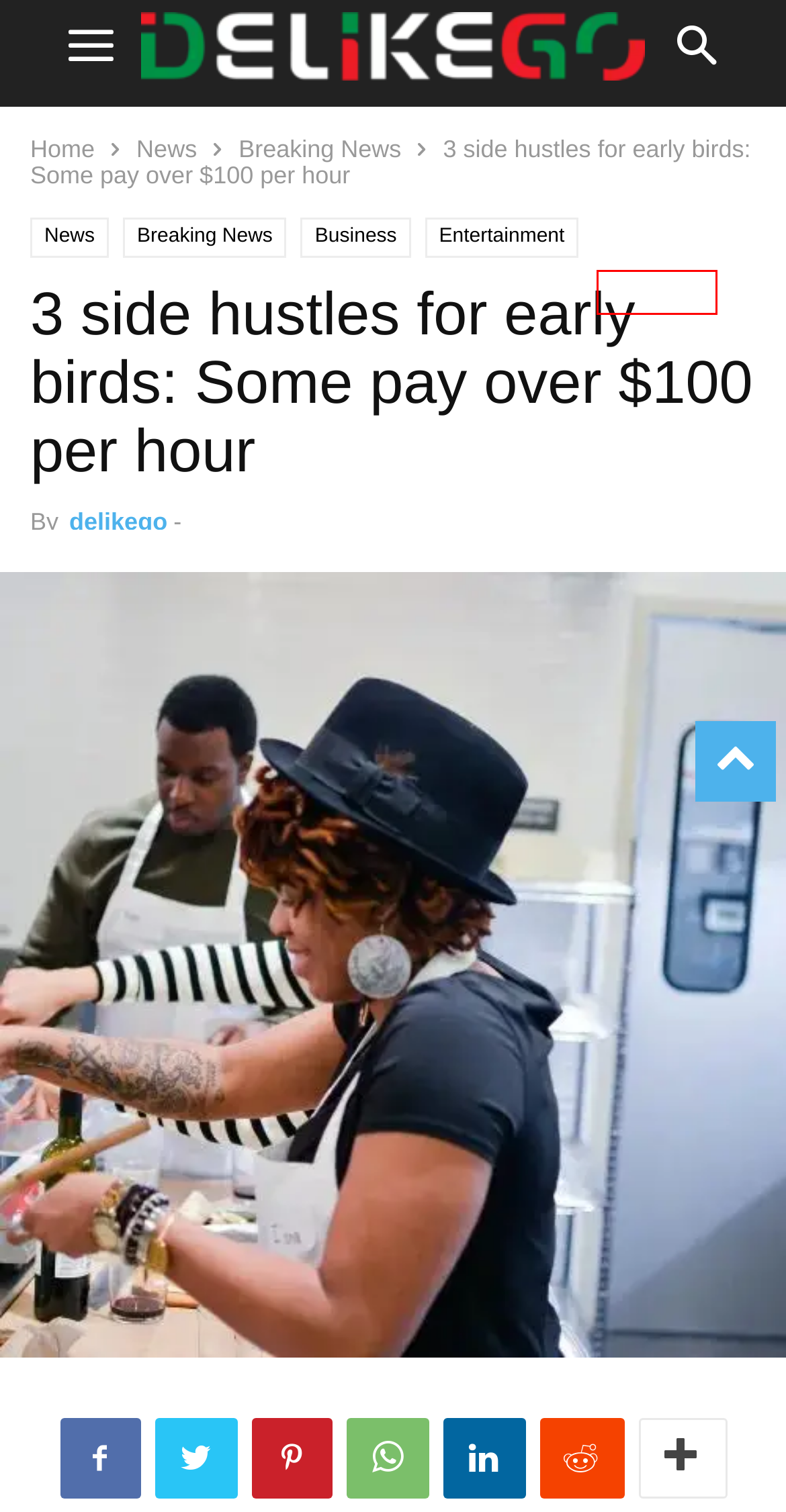You are provided a screenshot of a webpage featuring a red bounding box around a UI element. Choose the webpage description that most accurately represents the new webpage after clicking the element within the red bounding box. Here are the candidates:
A. Business | Best Entrepreneur Training
B. Latest news | Best Entrepreneur Training
C. entrepreneur shop | Best Entrepreneur Training
D. News | Best Entrepreneur Training
E. Breaking News | Best Entrepreneur Training
F. Top News | Best Entrepreneur Training
G. Best Entrepreneur Training | Work From Home Side Hustles, Entrepreneur Training
H. Entertainment | Best Entrepreneur Training

F